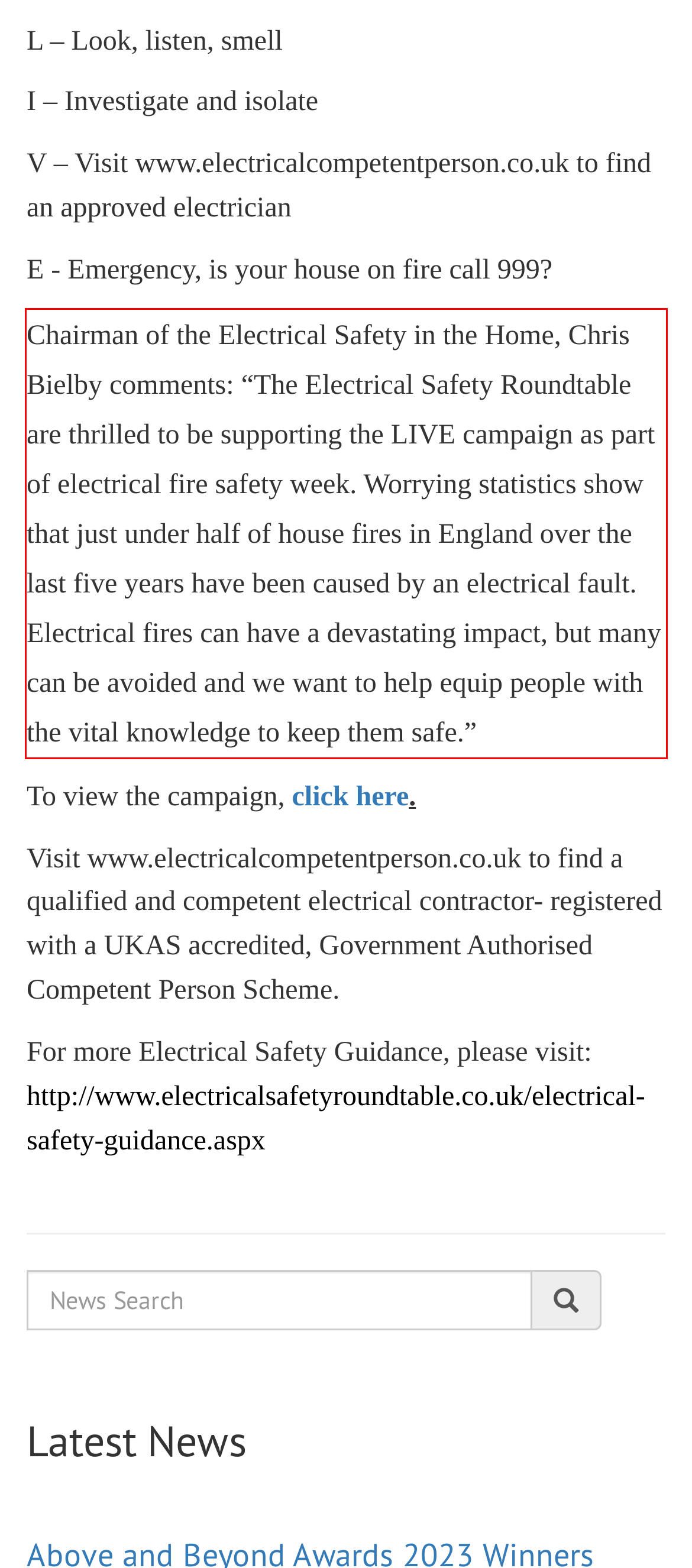You have a screenshot of a webpage where a UI element is enclosed in a red rectangle. Perform OCR to capture the text inside this red rectangle.

Chairman of the Electrical Safety in the Home, Chris Bielby comments: “The Electrical Safety Roundtable are thrilled to be supporting the LIVE campaign as part of electrical fire safety week. Worrying statistics show that just under half of house fires in England over the last five years have been caused by an electrical fault. Electrical fires can have a devastating impact, but many can be avoided and we want to help equip people with the vital knowledge to keep them safe.”